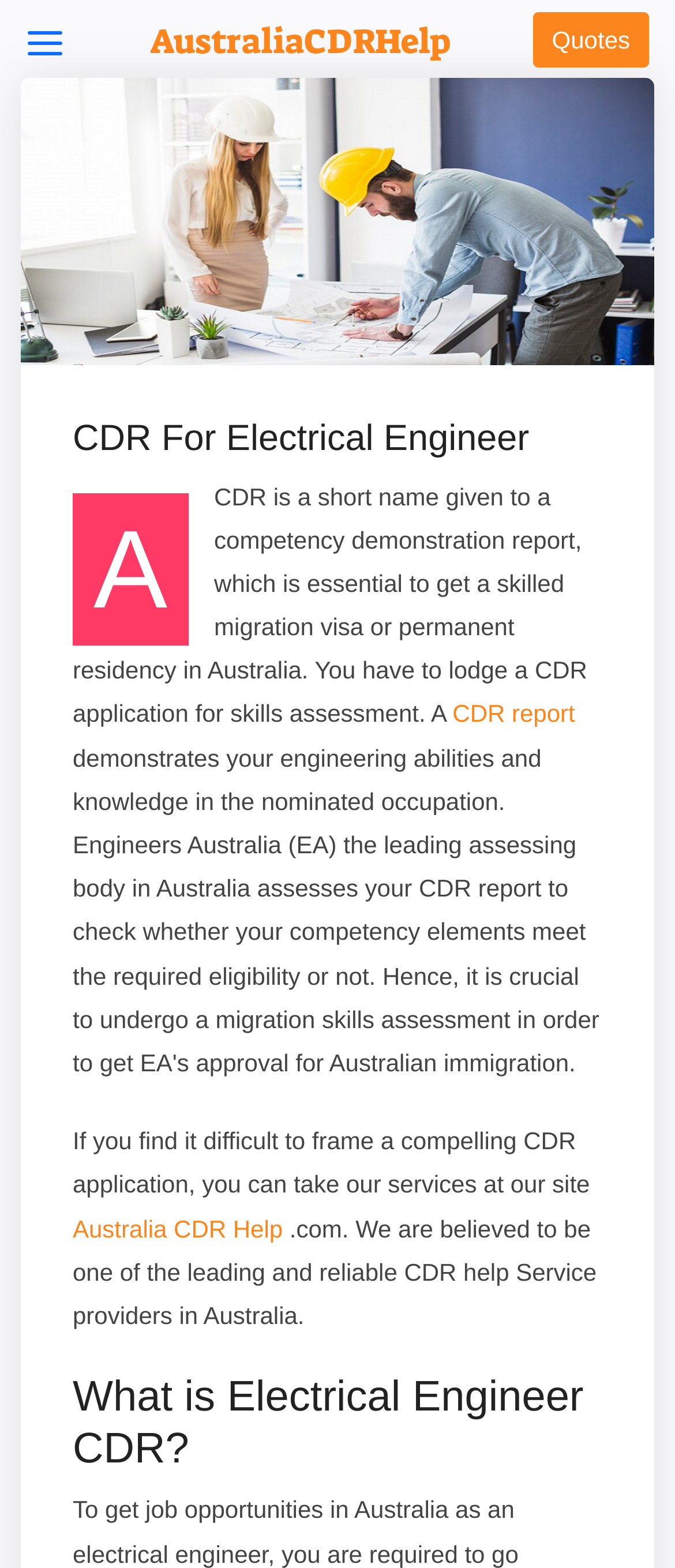Using the given description, provide the bounding box coordinates formatted as (top-left x, top-left y, bottom-right x, bottom-right y), with all values being floating point numbers between 0 and 1. Description: Australia CDR Help

[0.108, 0.774, 0.419, 0.792]